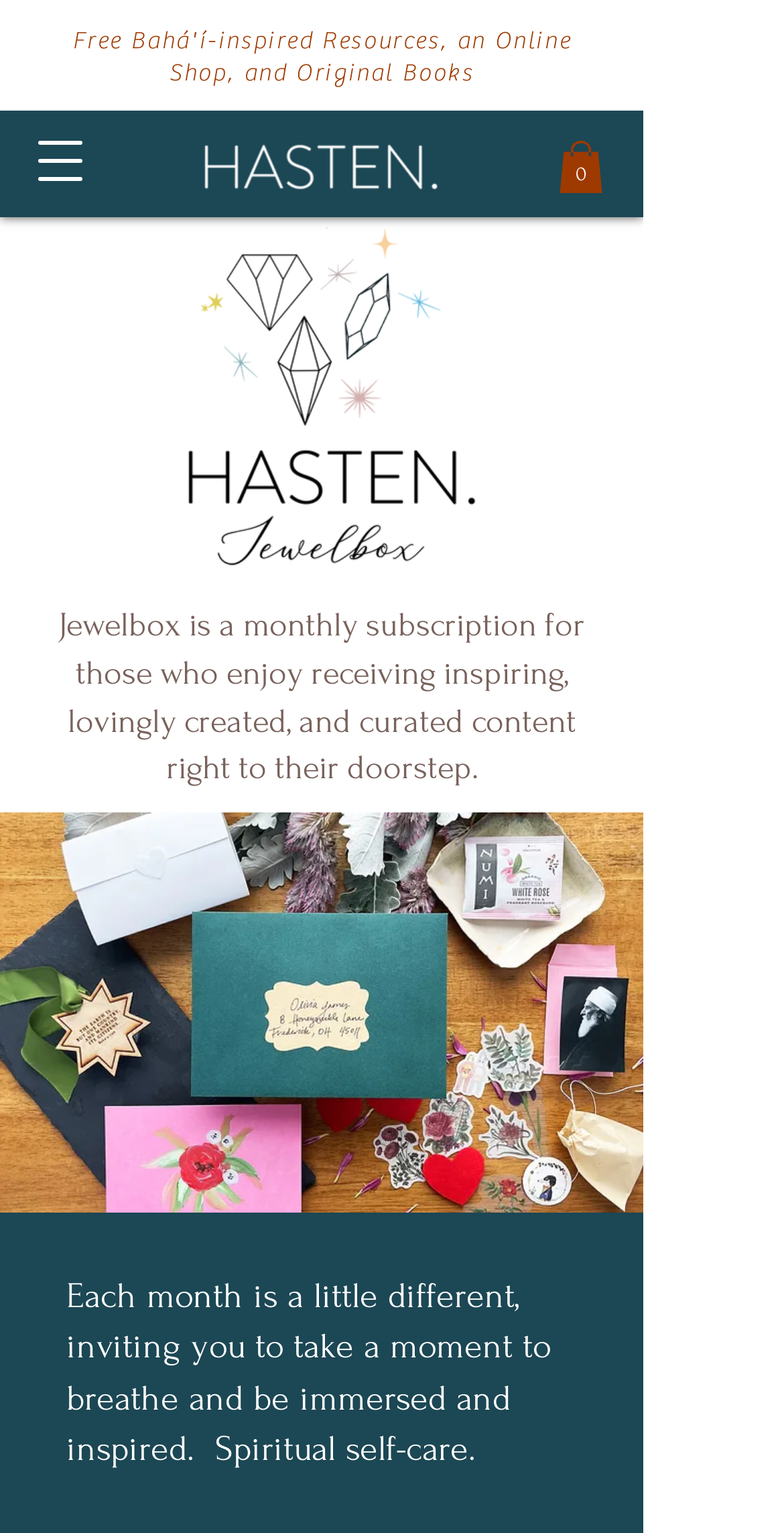What is the name of the subscription service?
Refer to the image and offer an in-depth and detailed answer to the question.

The name of the subscription service can be found in the logo image with the text 'Jewelbox' and also in the static text description 'Jewelbox is a monthly subscription...'.